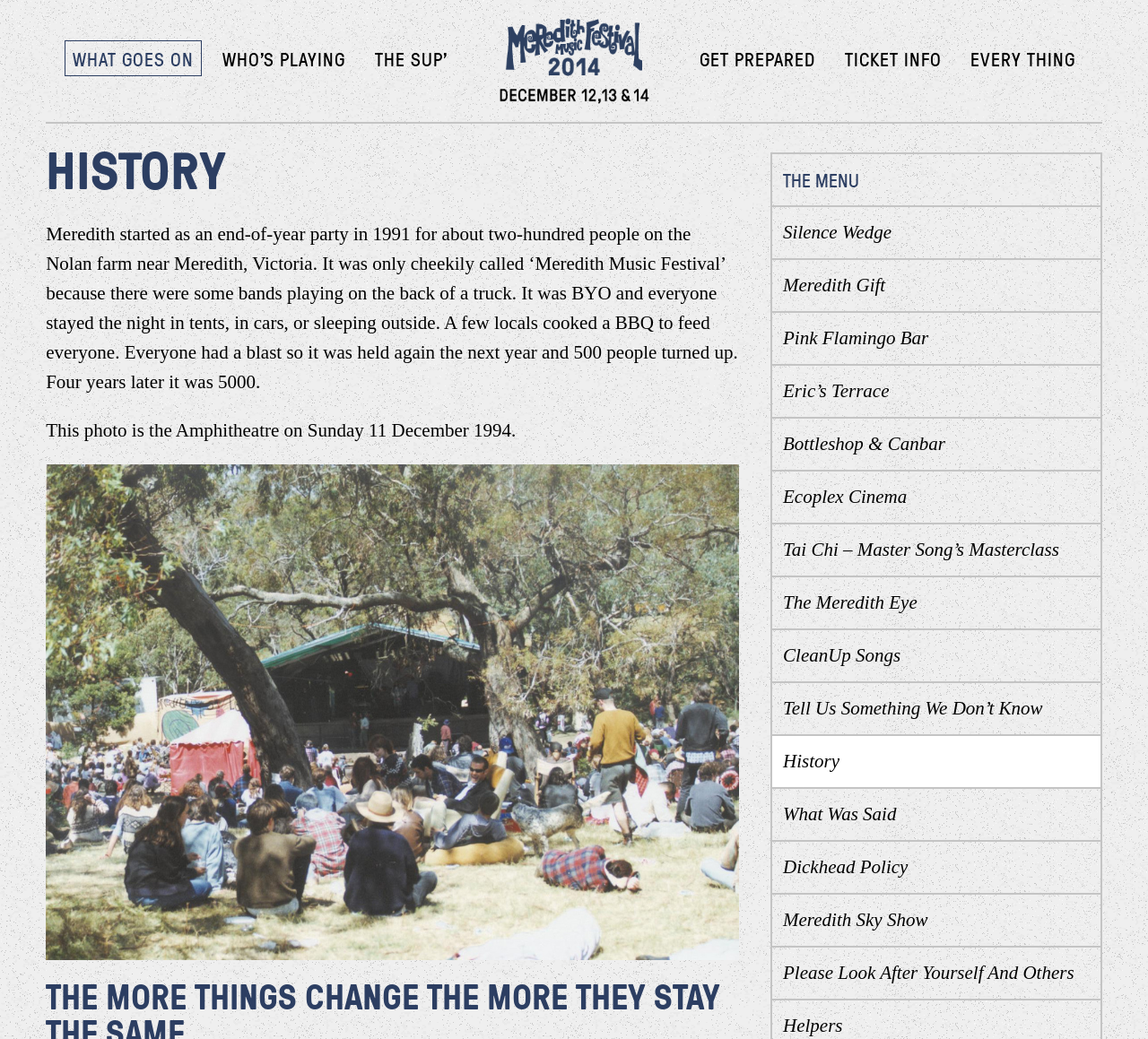How many people attended the festival in 1995?
Refer to the image and answer the question using a single word or phrase.

5000